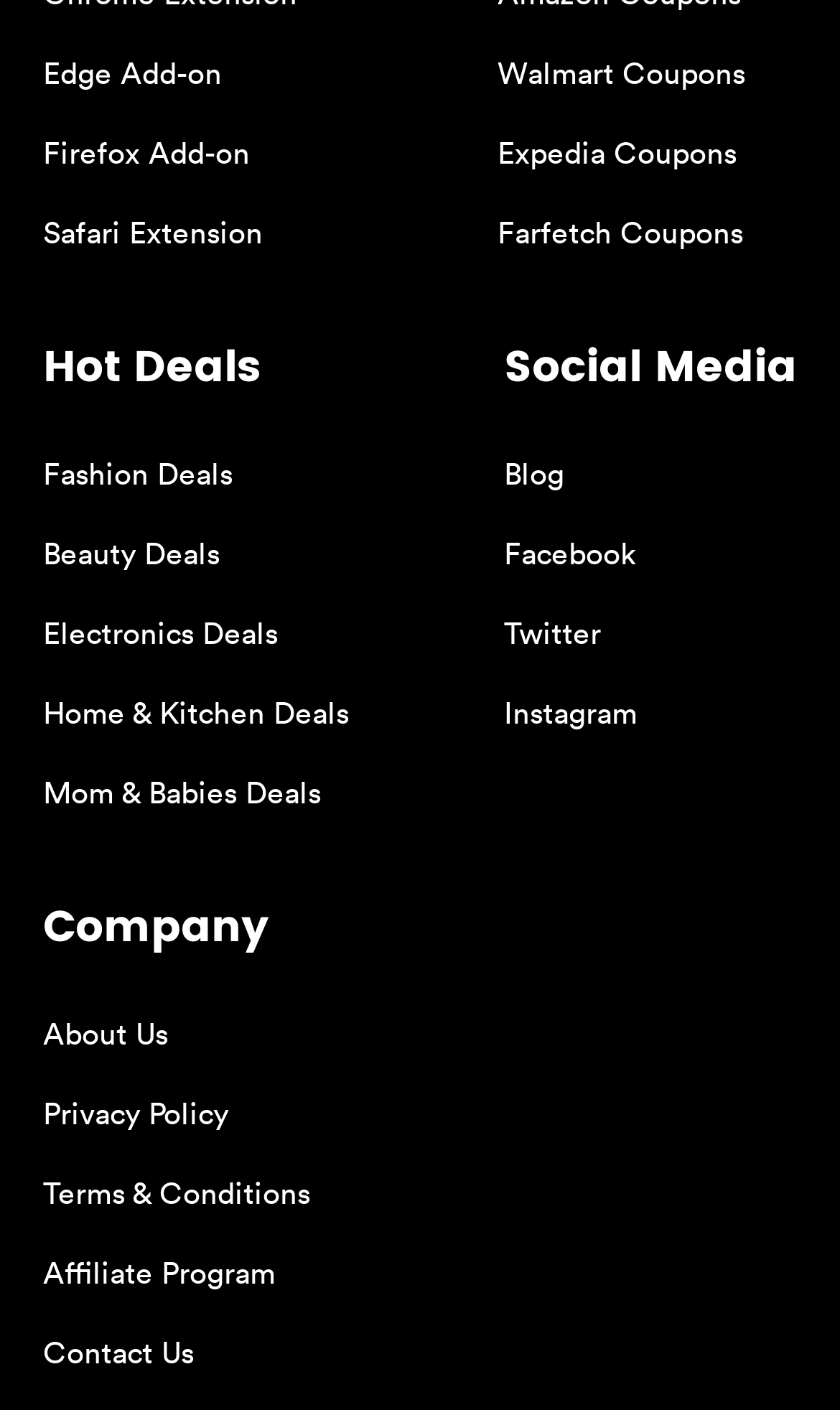Provide a one-word or brief phrase answer to the question:
How many social media platforms are listed?

4